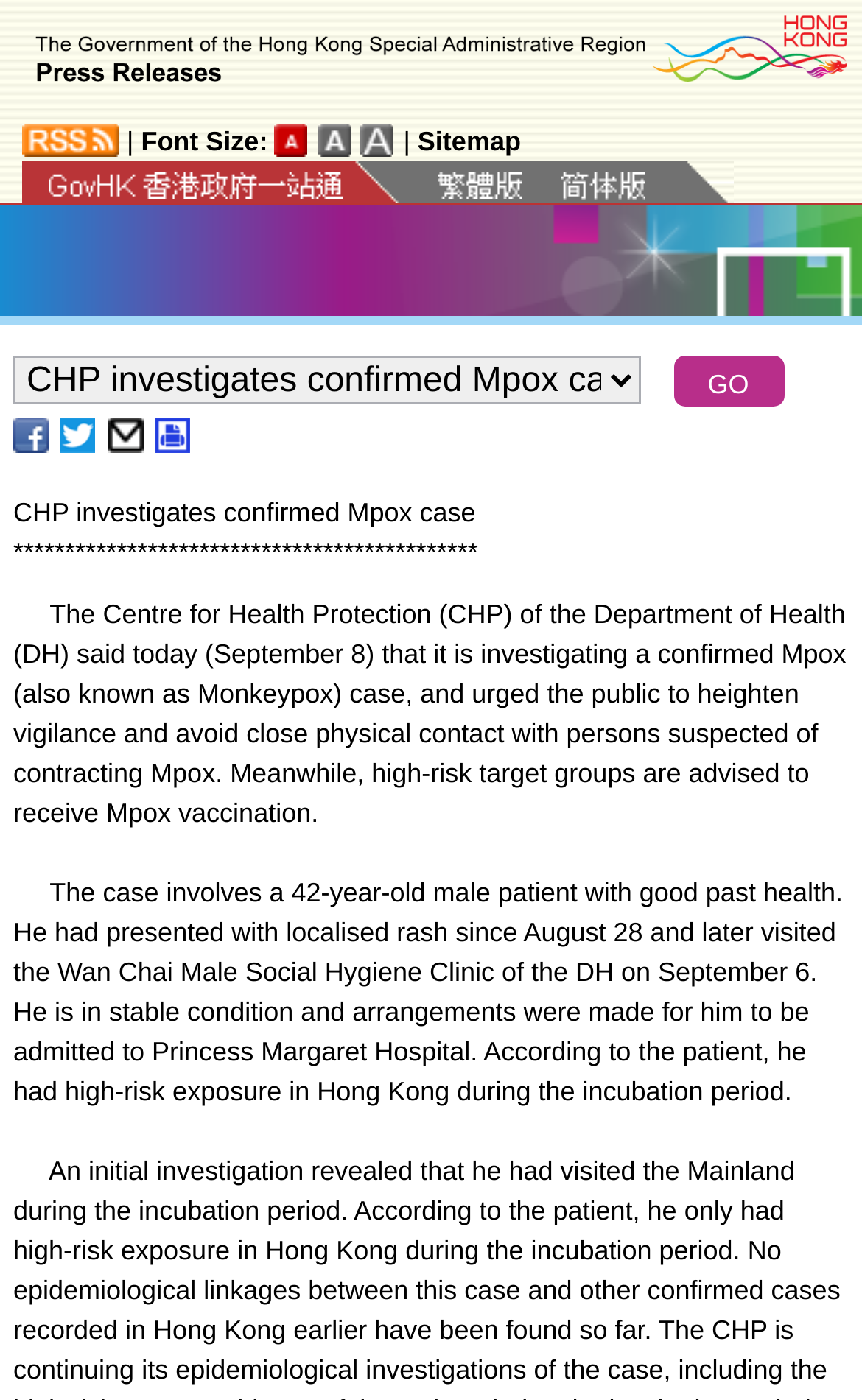How old is the patient?
Please give a detailed and elaborate answer to the question based on the image.

The question is asking about the age of the patient involved in the Mpox case. By reading the static text elements, we can see that the patient is a 42-year-old male.